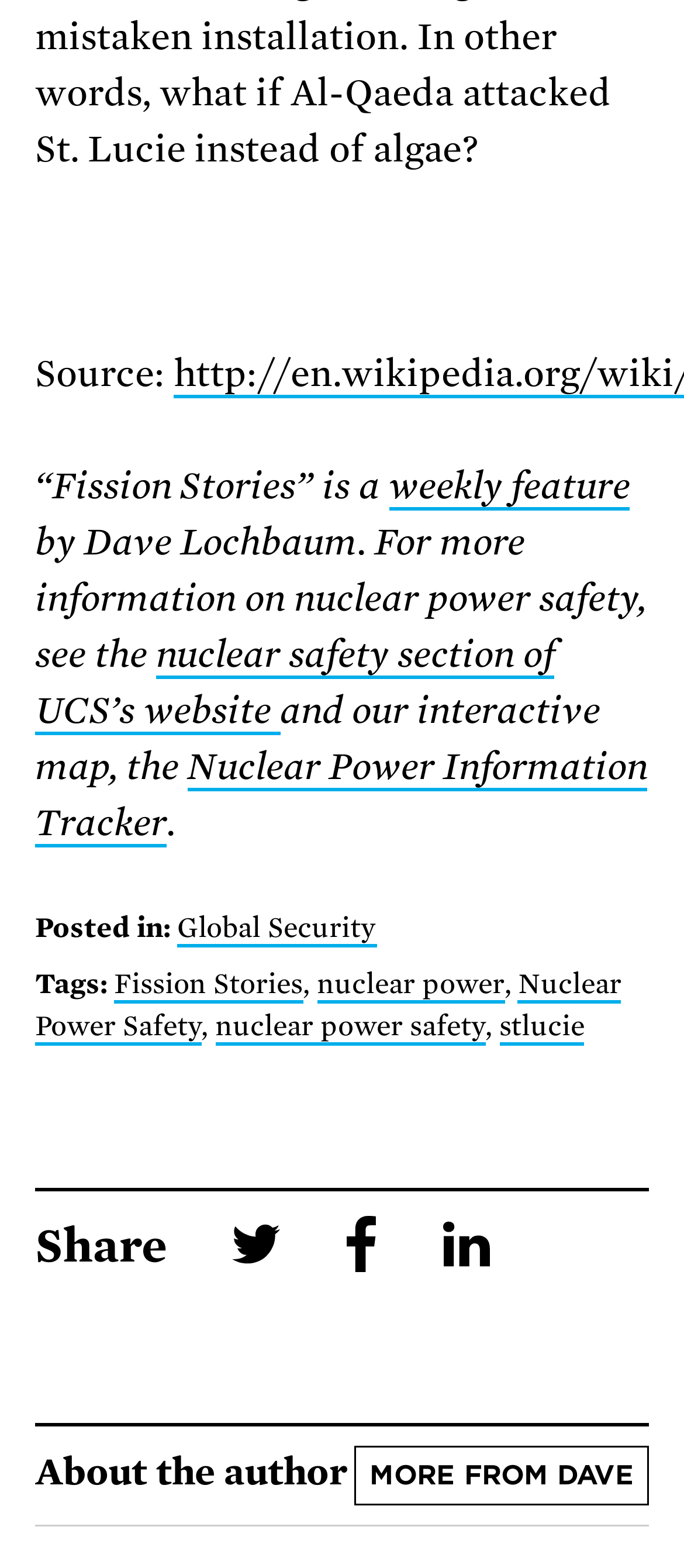Provide a short answer to the following question with just one word or phrase: What is the author of the article?

Dave Lochbaum